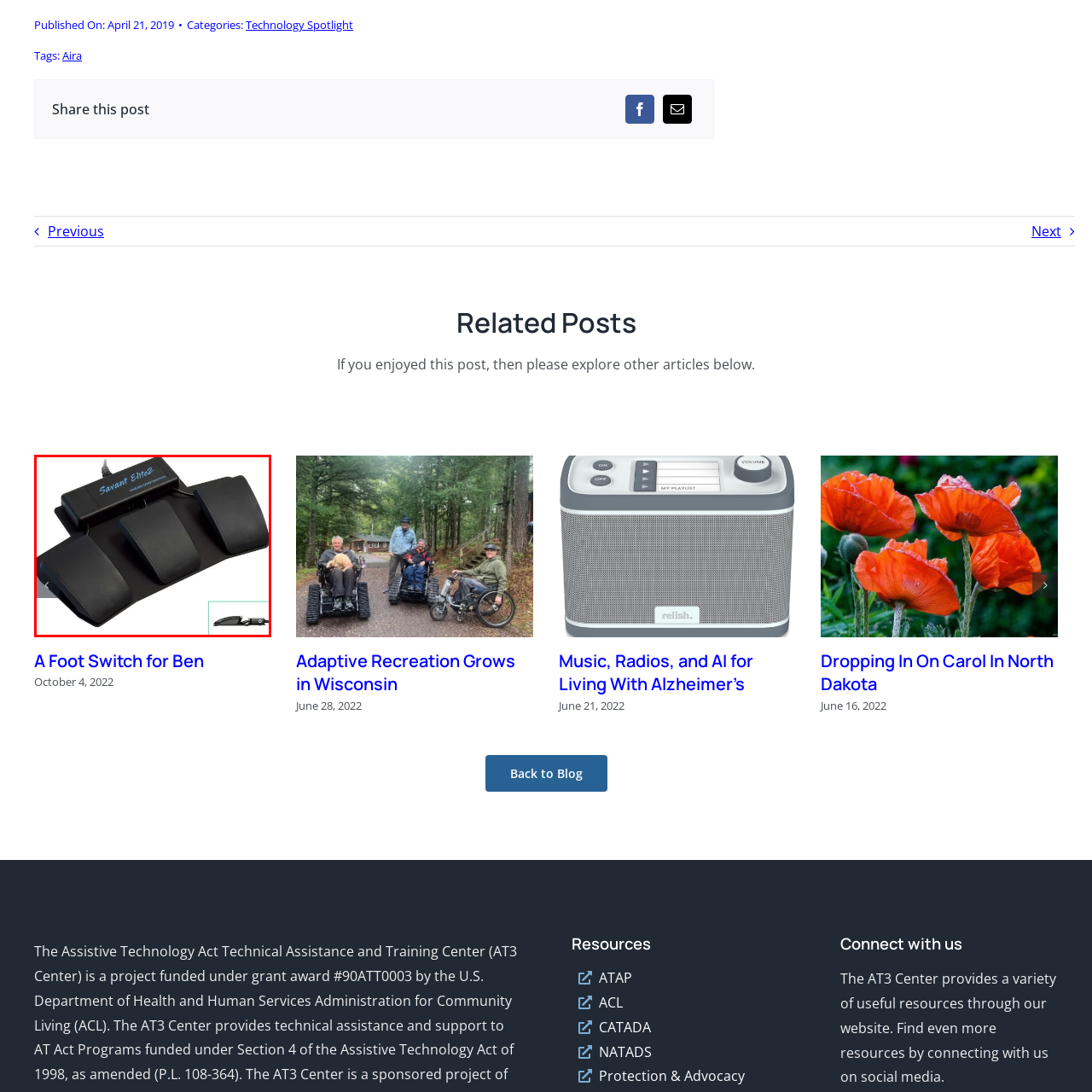Offer a detailed account of what is shown inside the red bounding box.

The image features the Savant Elite2, a sophisticated footswitch designed to enhance accessibility and assist users in various tasks. This device comes with three large, ergonomic pedals arranged on a sturdy base, allowing for efficient foot control while maintaining comfort during extended use. The footswitch connects via a cable, making it easy to integrate into any workspace. It’s particularly beneficial for individuals who may have limited hand mobility, enabling them to efficiently operate software or equipment with their feet. This innovative tool exemplifies the commitment to creating adaptive solutions for better accessibility in everyday tasks.